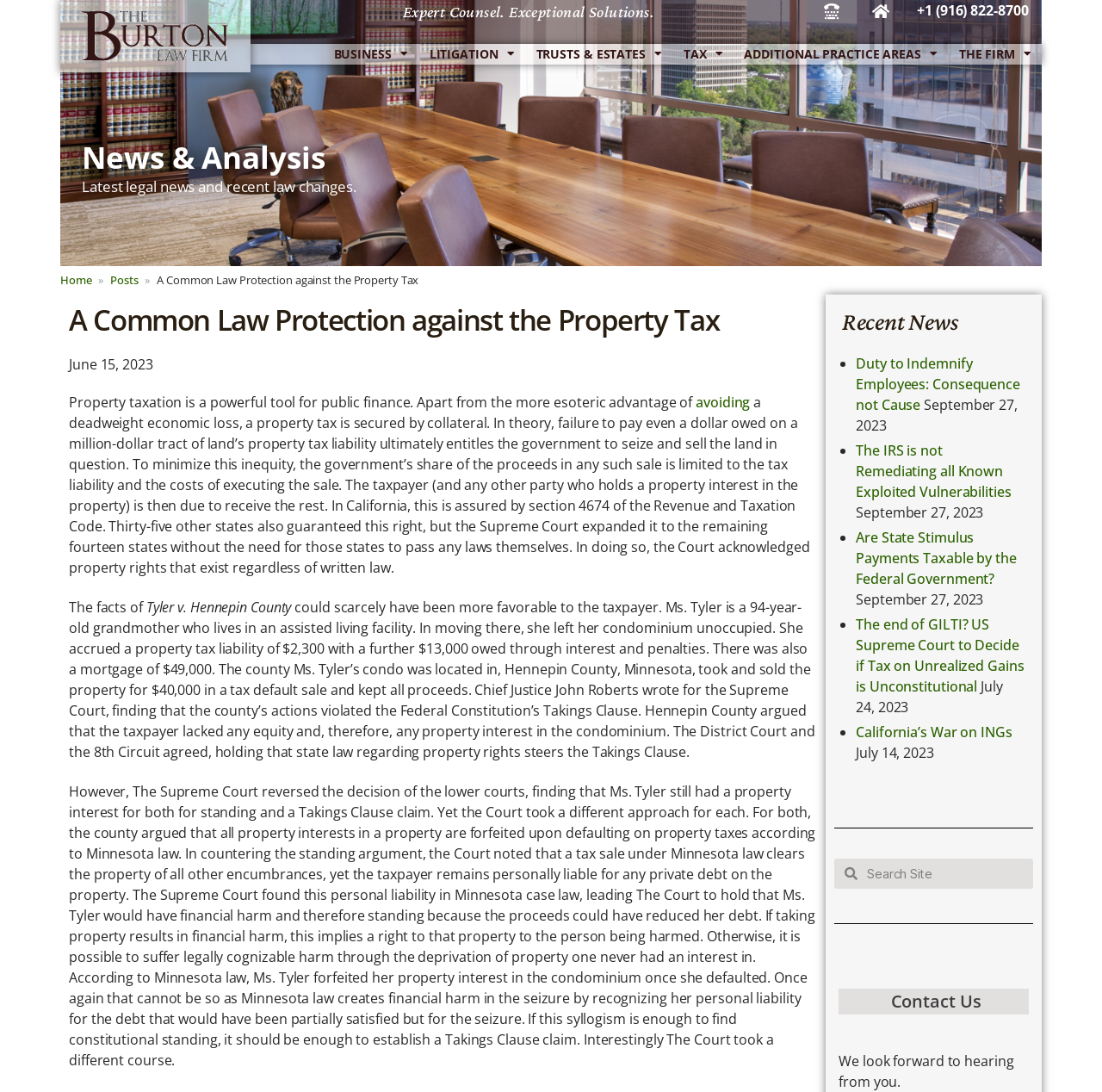Locate the UI element described as follows: "Jess Stambaugh". Return the bounding box coordinates as four float numbers between 0 and 1 in the order [left, top, right, bottom].

None